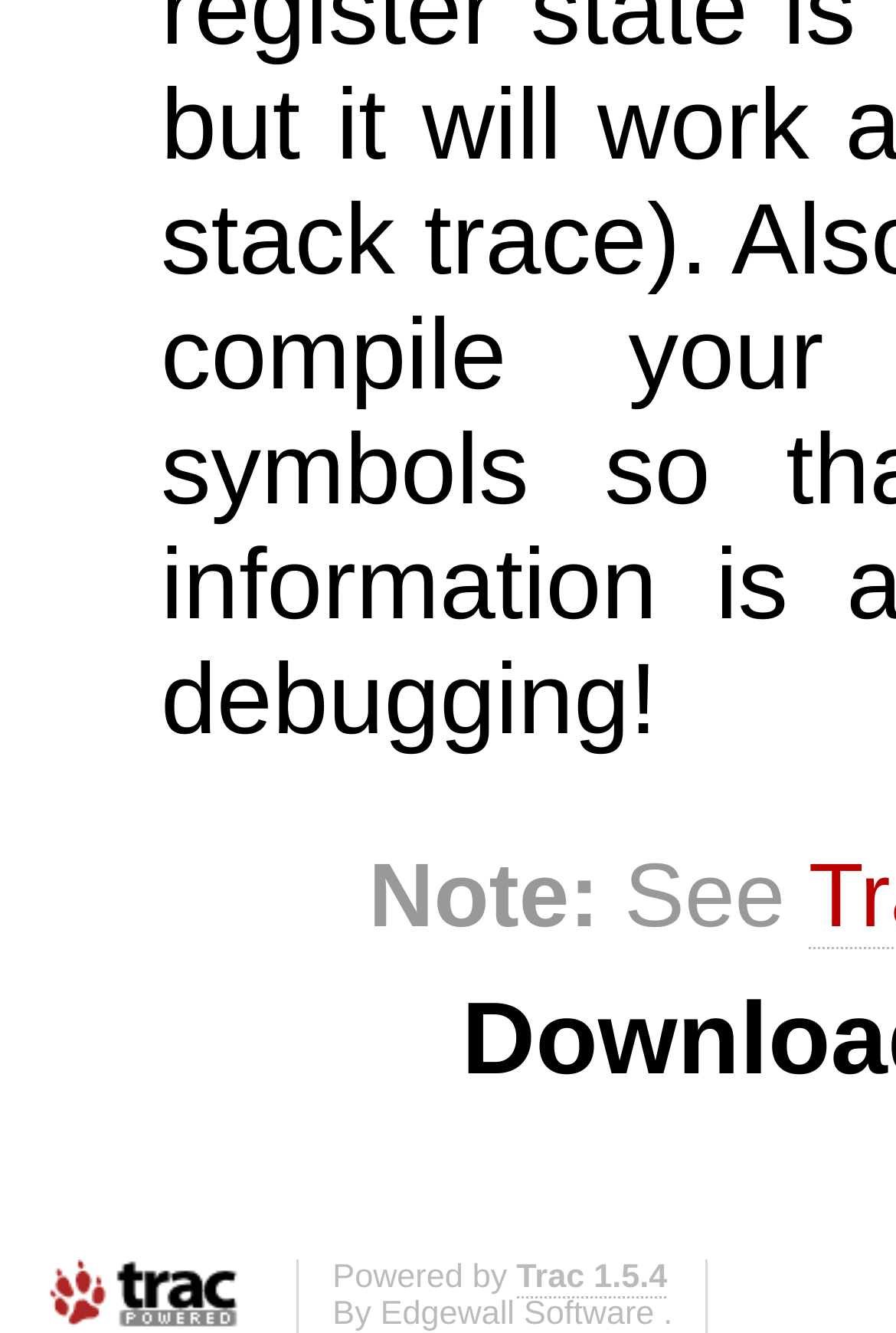Determine the bounding box for the described HTML element: "Edgewall Software". Ensure the coordinates are four float numbers between 0 and 1 in the format [left, top, right, bottom].

[0.425, 0.955, 0.73, 0.984]